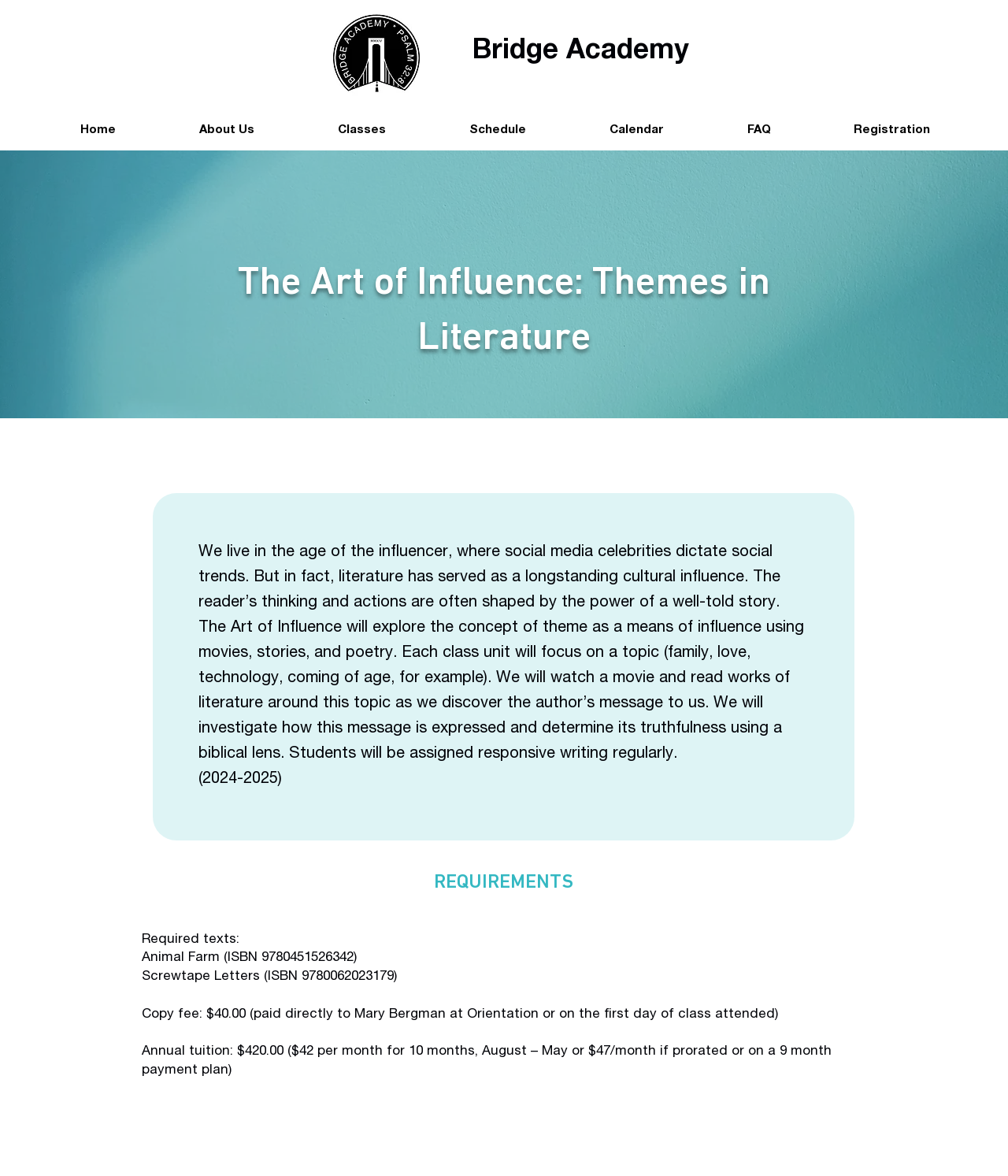Based on the image, provide a detailed and complete answer to the question: 
What is the purpose of the class 'The Art of Influence'?

The purpose of the class 'The Art of Influence' can be found in the StaticText element with the text 'The Art of Influence will explore the concept of theme as a means of influence...' which is located below the heading 'The Art of Influence: Themes in Literature'.